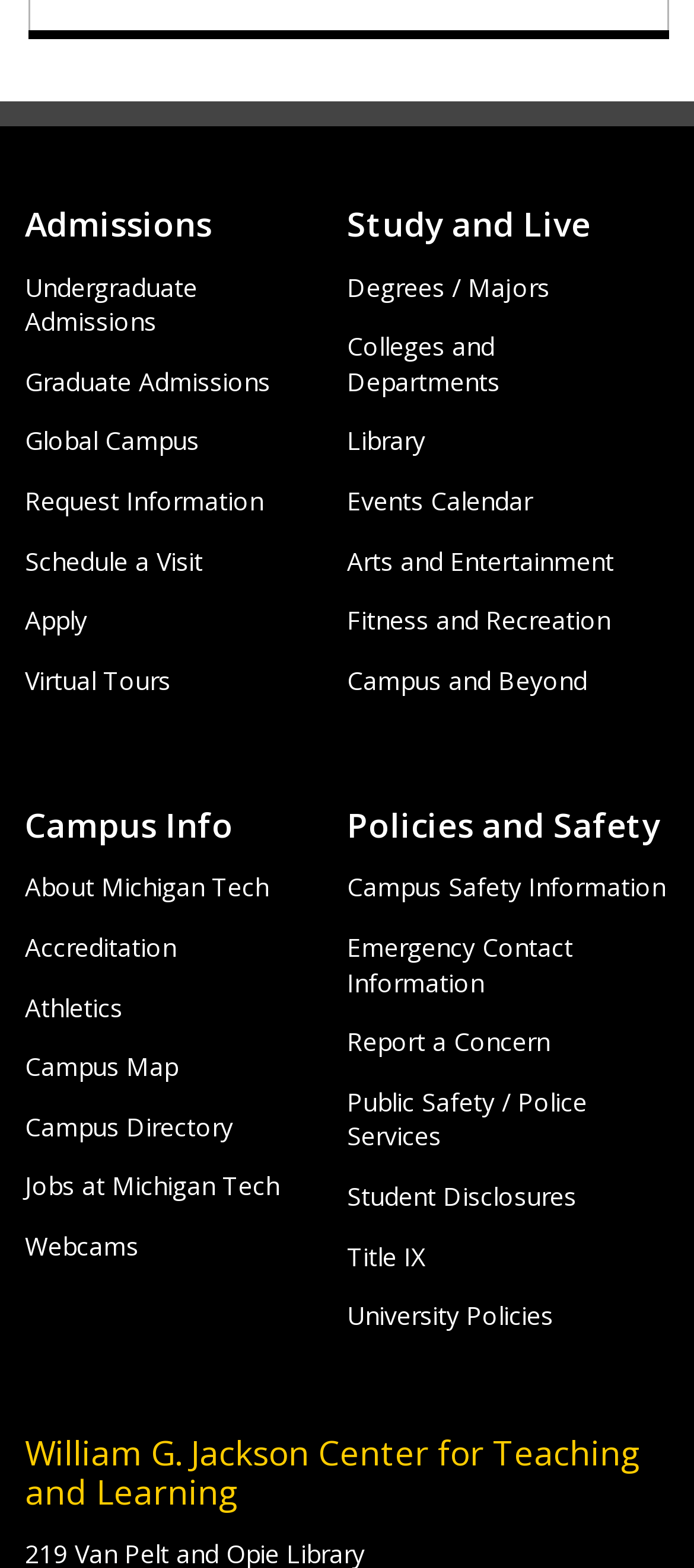Determine the bounding box coordinates of the clickable region to carry out the instruction: "Check monkeypox information".

None